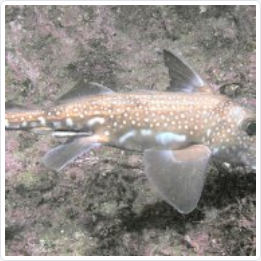Describe the image with as much detail as possible.

The image showcases a Longnose Chimaera, known for its unique features and distinct appearance. This elusive fish glides gracefully through the underwater habitat, characterized by its elongated body and prominent snout. The light coloration and speckled pattern on its skin help it blend into the ocean floor, providing camouflage amongst the rocky substrates and coral. Longnose Chimaeras are often found in deeper waters and are part of a group of fishes that exhibit fascinating reproductive characteristics, such as laying eggs. This fish is highlighted in a section dedicated to various marine species, focusing on its intriguing traits and behavior within its environment.